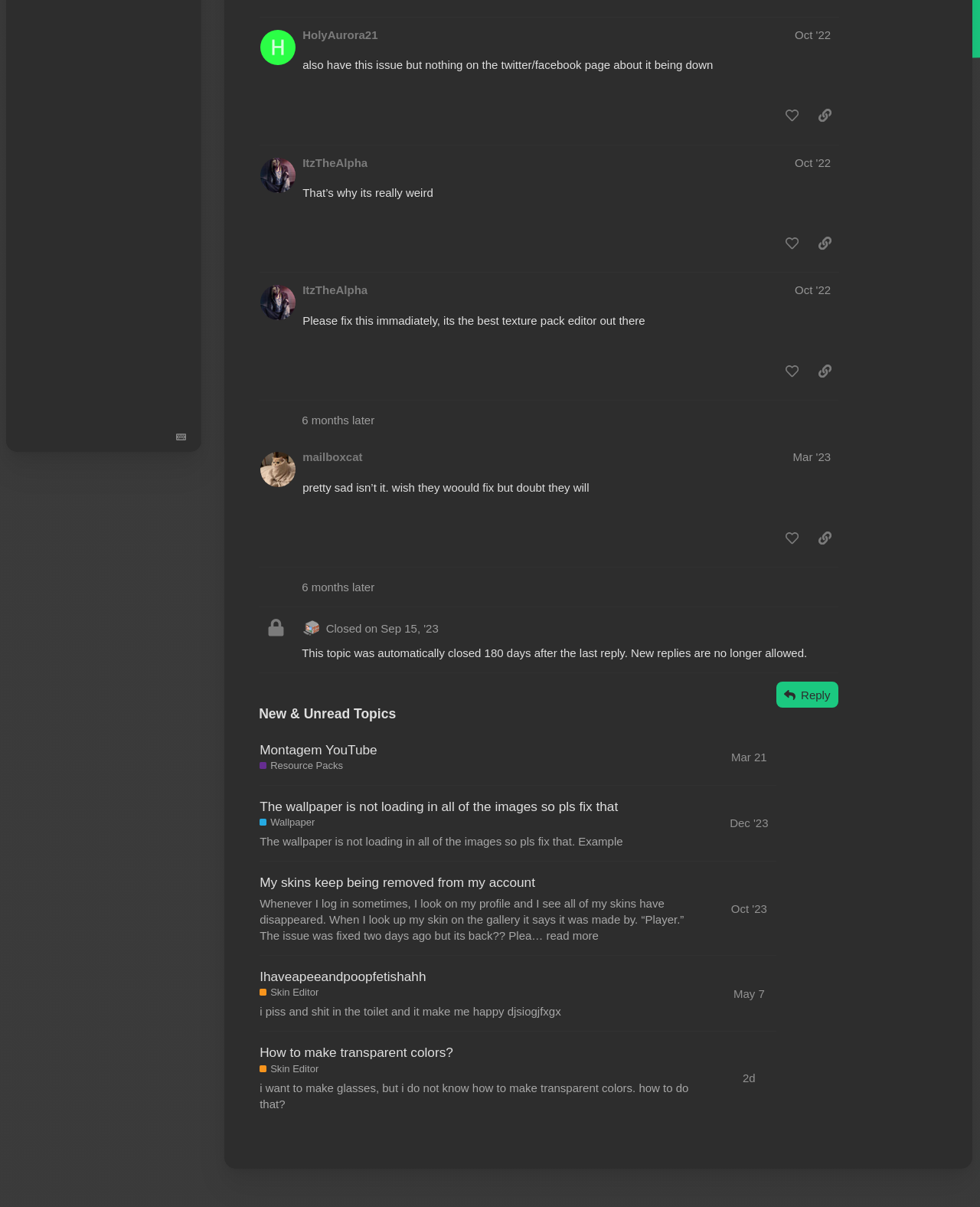Based on the element description How to make transparent colors?, identify the bounding box coordinates for the UI element. The coordinates should be in the format (top-left x, top-left y, bottom-right x, bottom-right y) and within the 0 to 1 range.

[0.265, 0.856, 0.462, 0.888]